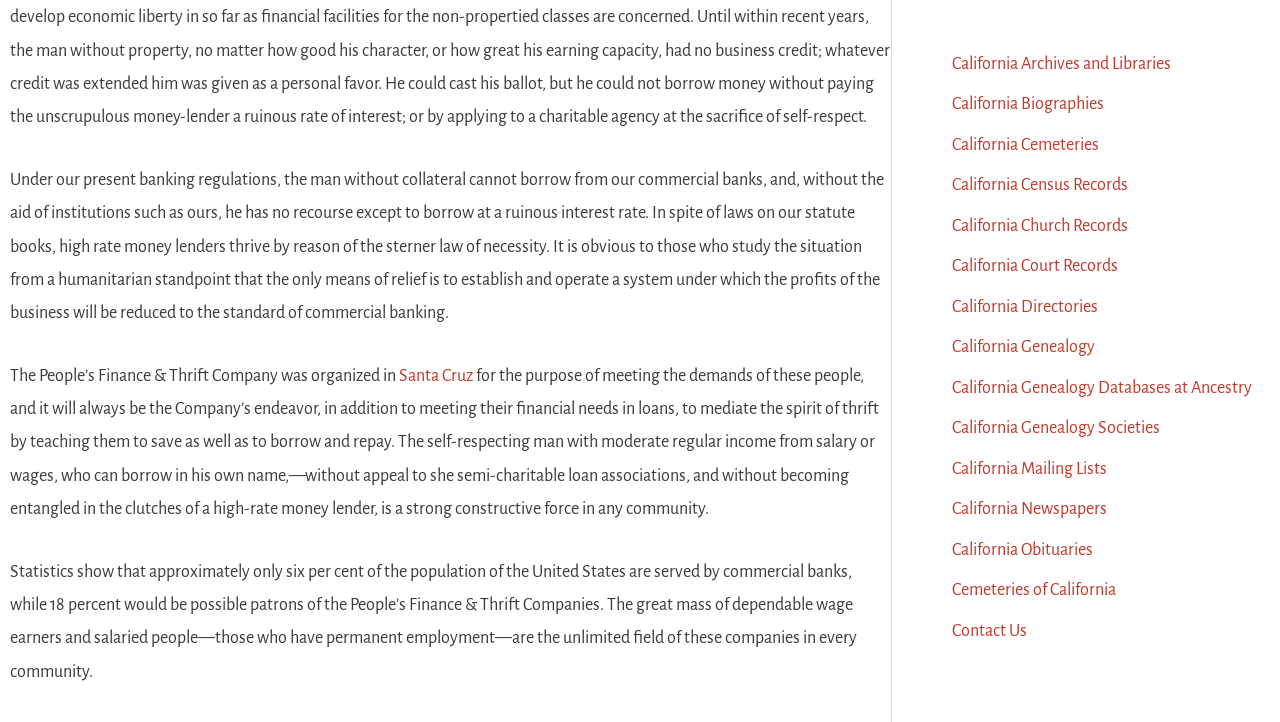Bounding box coordinates should be in the format (top-left x, top-left y, bottom-right x, bottom-right y) and all values should be floating point numbers between 0 and 1. Determine the bounding box coordinate for the UI element described as: California Archives and Libraries

[0.744, 0.076, 0.915, 0.101]